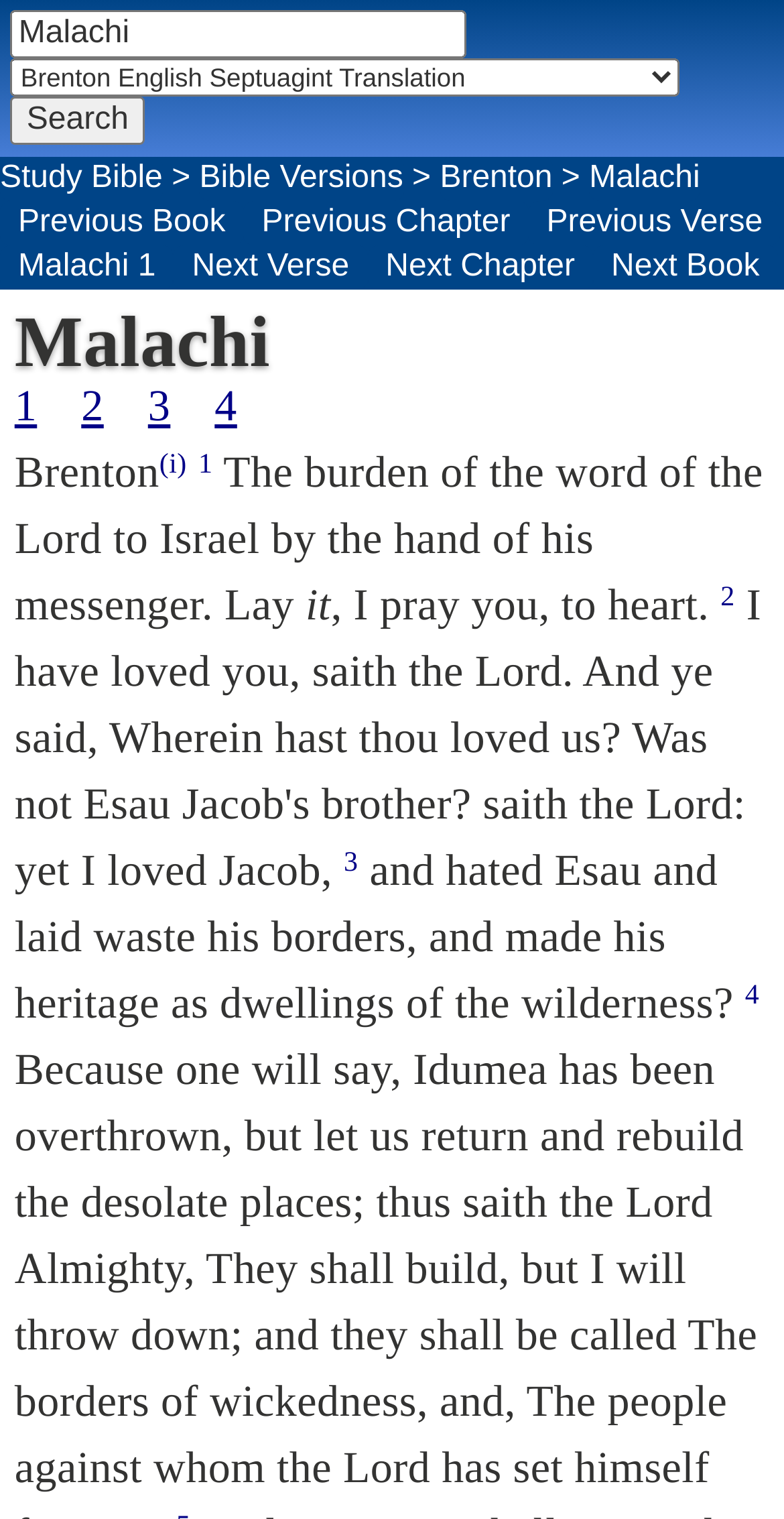Respond to the question below with a single word or phrase:
How many verses are listed on this page?

4